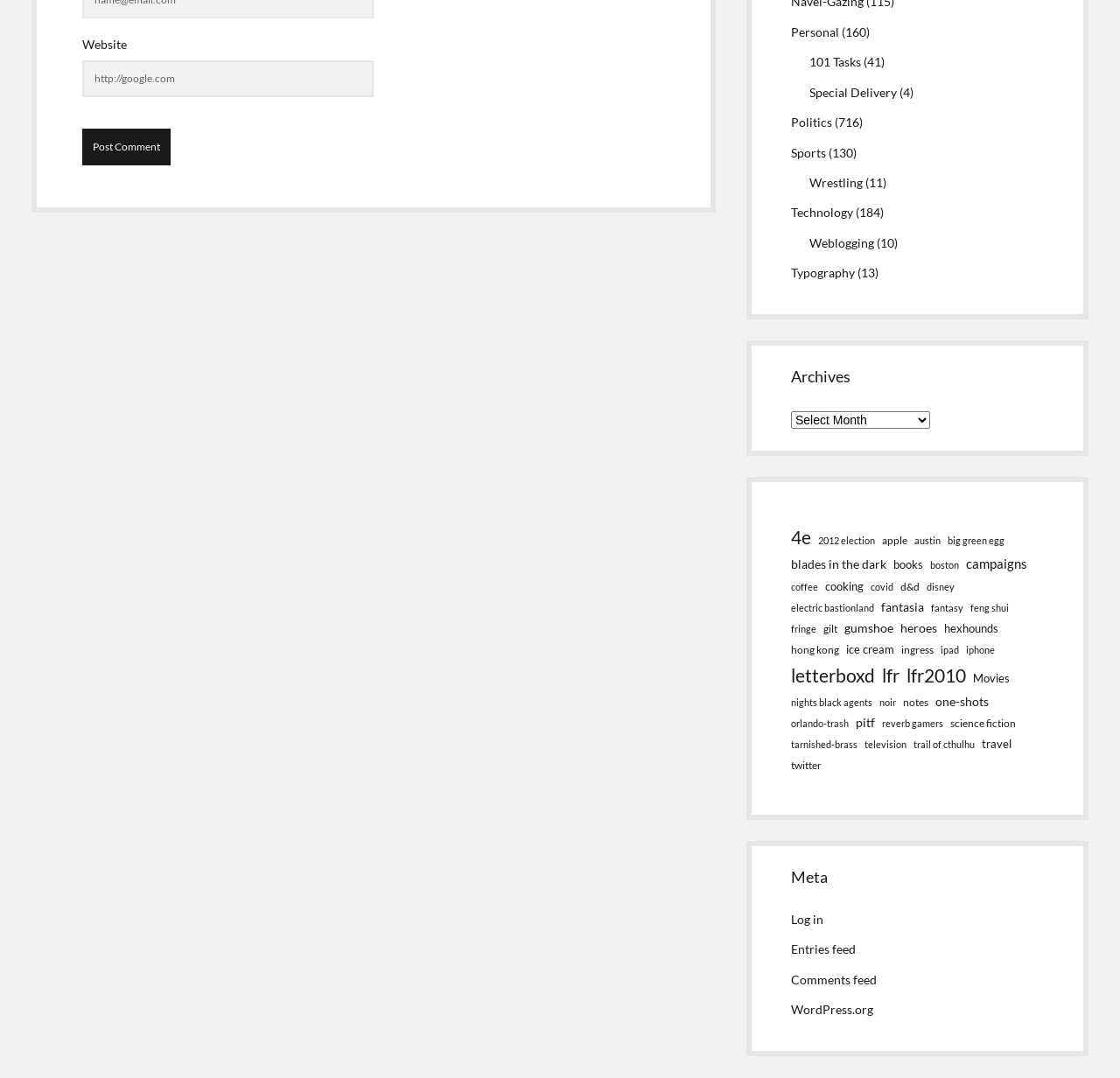Please specify the bounding box coordinates in the format (top-left x, top-left y, bottom-right x, bottom-right y), with values ranging from 0 to 1. Identify the bounding box for the UI component described as follows: big green egg

[0.846, 0.494, 0.897, 0.509]